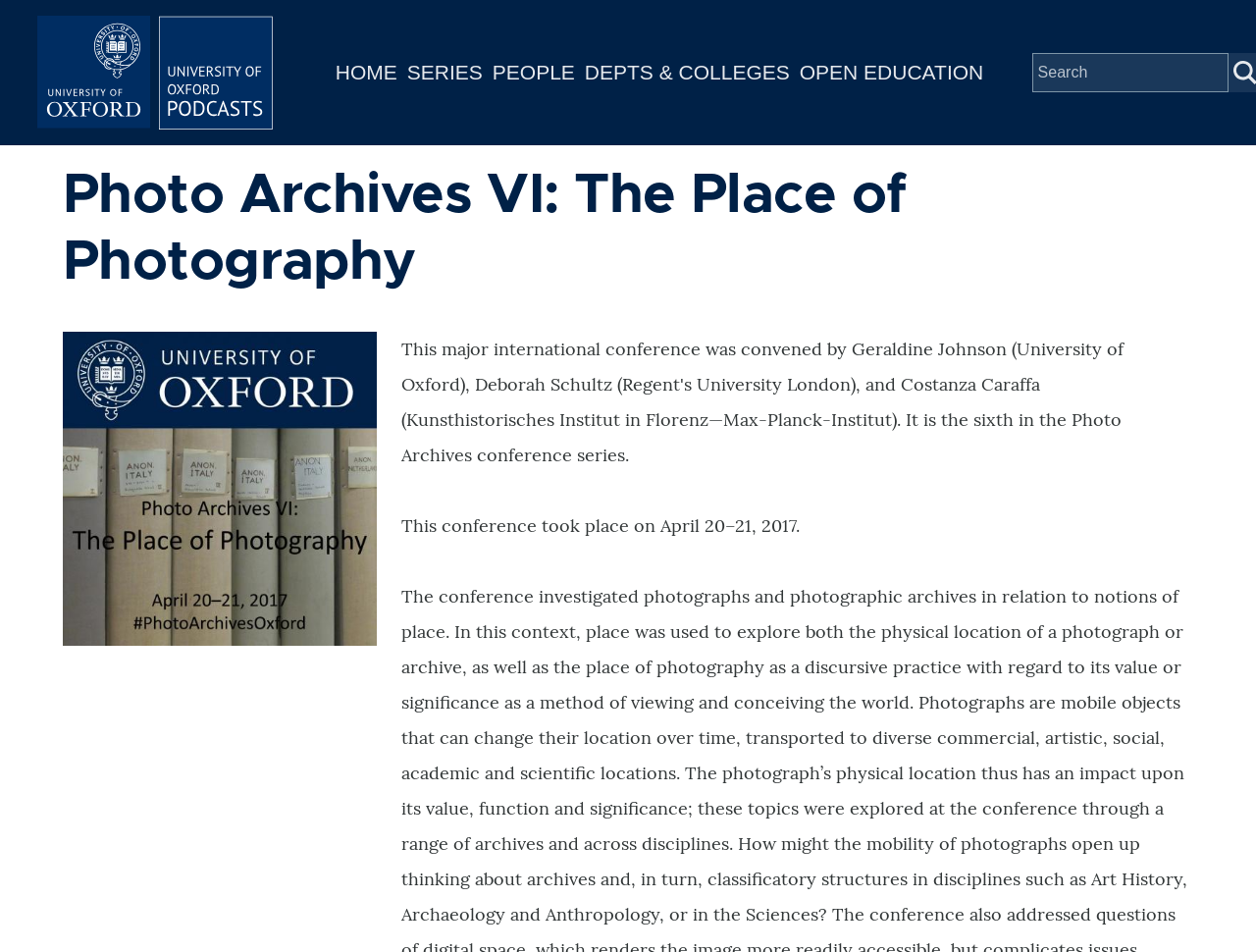Answer succinctly with a single word or phrase:
How many navigation links are there?

5